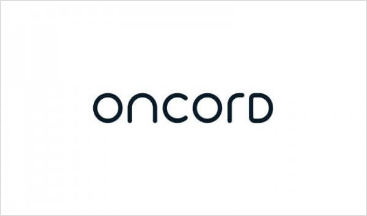What does Oncord provide for businesses?
Give a comprehensive and detailed explanation for the question.

According to the caption, Oncord provides a powerful website content management system, flexible eCommerce capabilities, and comprehensive digital marketing tools, making it an all-in-one solution for businesses looking to establish or enhance their online presence.